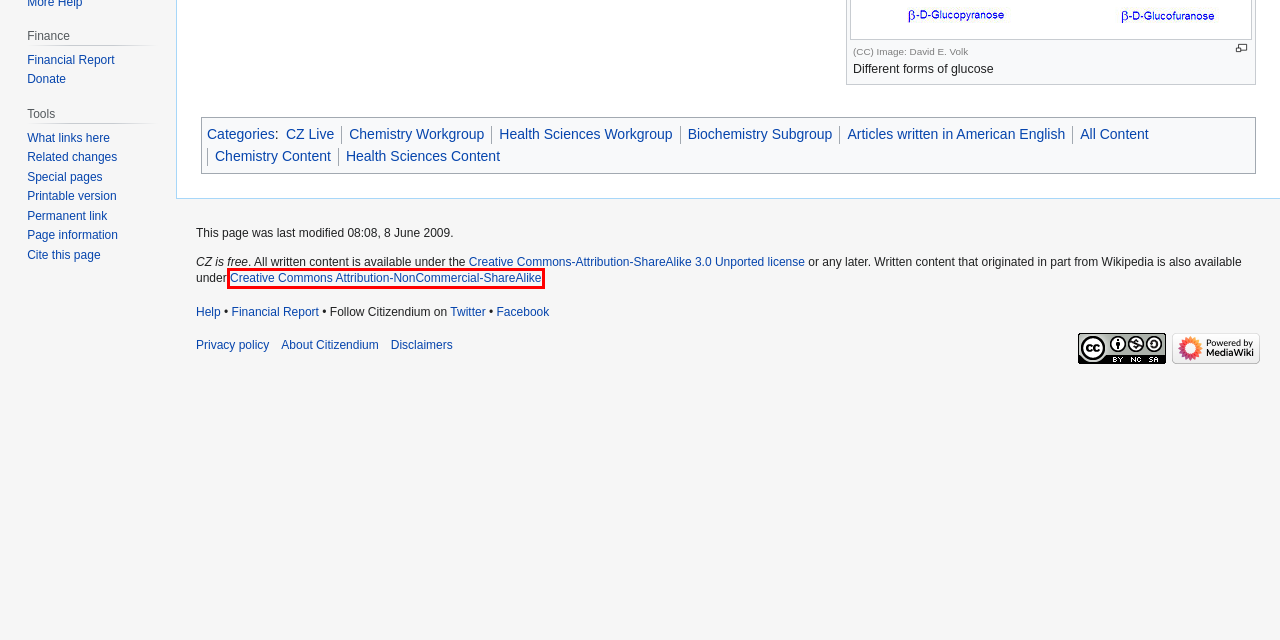You are provided a screenshot of a webpage featuring a red bounding box around a UI element. Choose the webpage description that most accurately represents the new webpage after clicking the element within the red bounding box. Here are the candidates:
A. Glucose/wiki/index.php: Revision history - Citizendium
B. Information for "Glucose/wiki/index.php" - Citizendium
C. View source for Welcome to Citizendium - Citizendium
D. CZ:Creative Commons CC-by-sa 3.0 - Citizendium
E. CZ:Financial report - Citizendium
F. CC BY-NC-SA 4.0 Deed | Attribution-NonCommercial-ShareAlike 4.0 International
 | Creative Commons
G. View source for Glucose/External Links - Citizendium
H. View source for Glucose/Bibliography - Citizendium

F